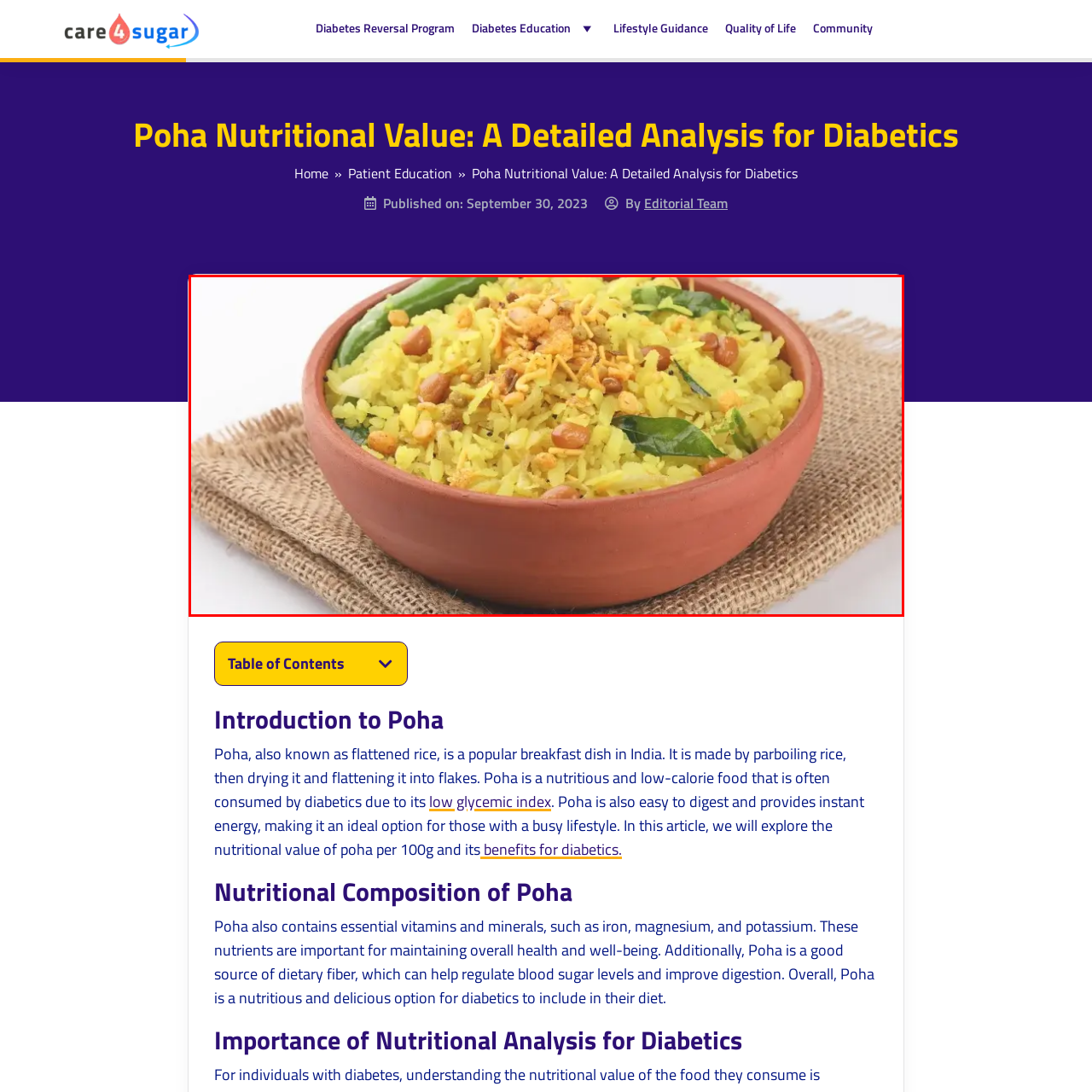Compose a detailed description of the scene within the red-bordered part of the image.

This image showcases a delicious bowl of Poha, a traditional Indian dish made from flattened rice. The vibrant yellow color of the rice, likely enhanced by turmeric, is adorned with crunchy toppings including peanuts, sev (crispy noodles), and fresh curry leaves. The dish is served in a rustic clay bowl, beautifully placed on a textured jute mat, emphasizing its traditional roots. Poha is not only a flavorful breakfast option but is also highlighted for its nutritional benefits, particularly for diabetics, due to its low glycemic index and ease of digestion. The presentation exudes warmth and comfort, making it an inviting choice for any meal.